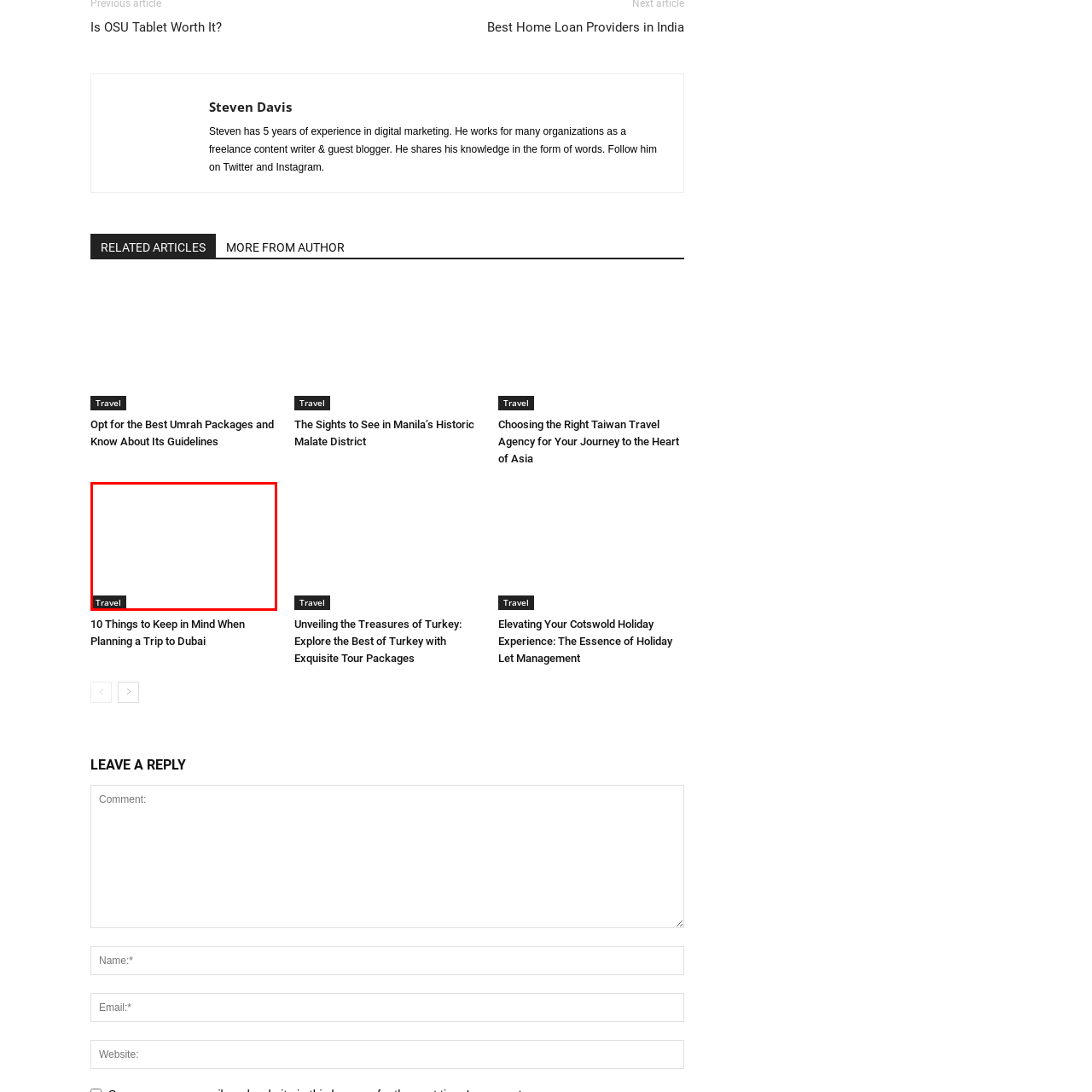What is the purpose of the article?
View the image encased in the red bounding box and respond with a detailed answer informed by the visual information.

The article aims to provide valuable advice and insights for travelers visiting Dubai, covering important considerations and logistics for a successful trip, which is evident from the title '10 Things to Keep in Mind When Planning a Trip to Dubai'.